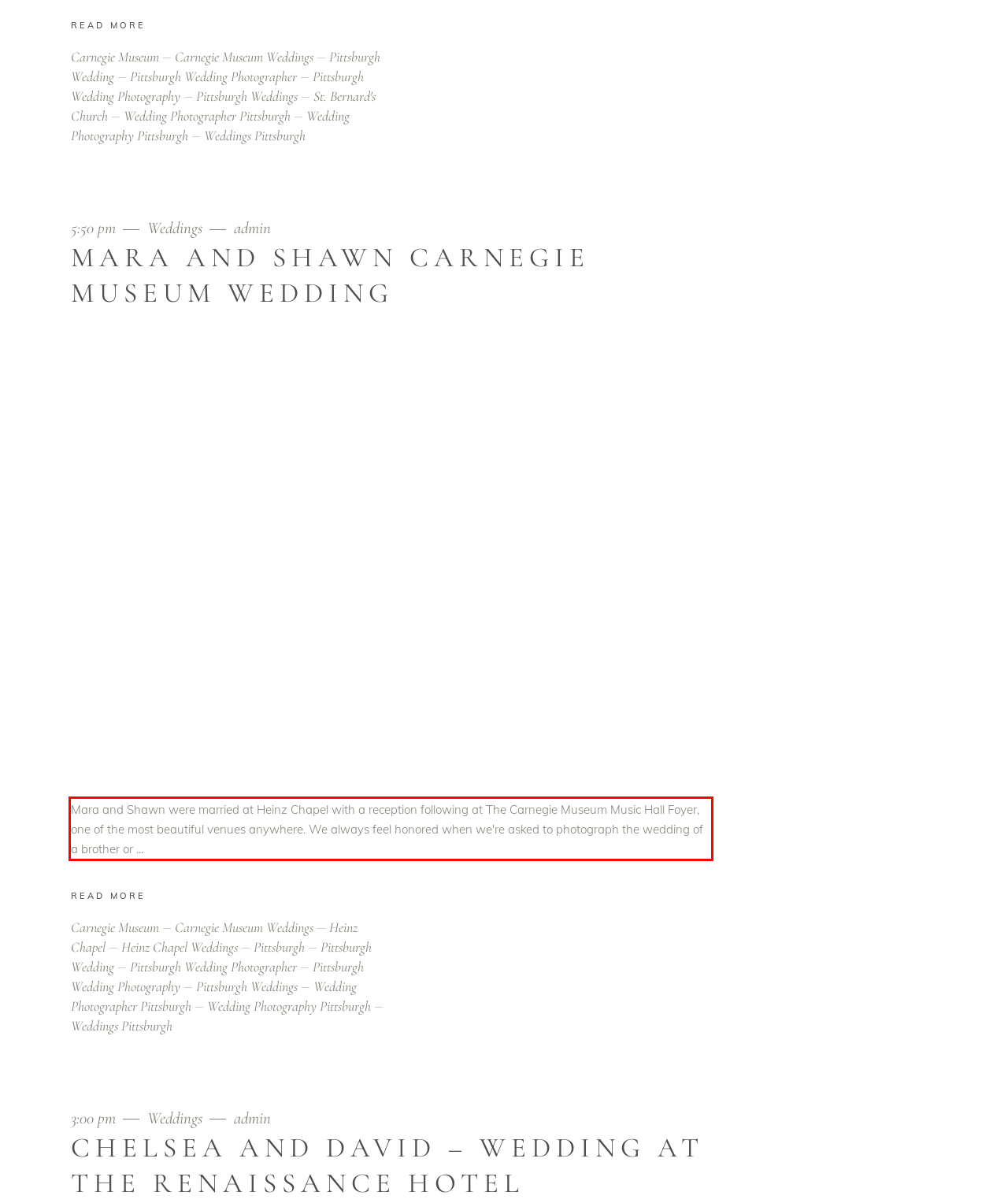Analyze the screenshot of the webpage that features a red bounding box and recognize the text content enclosed within this red bounding box.

Mara and Shawn were married at Heinz Chapel with a reception following at The Carnegie Museum Music Hall Foyer, one of the most beautiful venues anywhere. We always feel honored when we're asked to photograph the wedding of a brother or